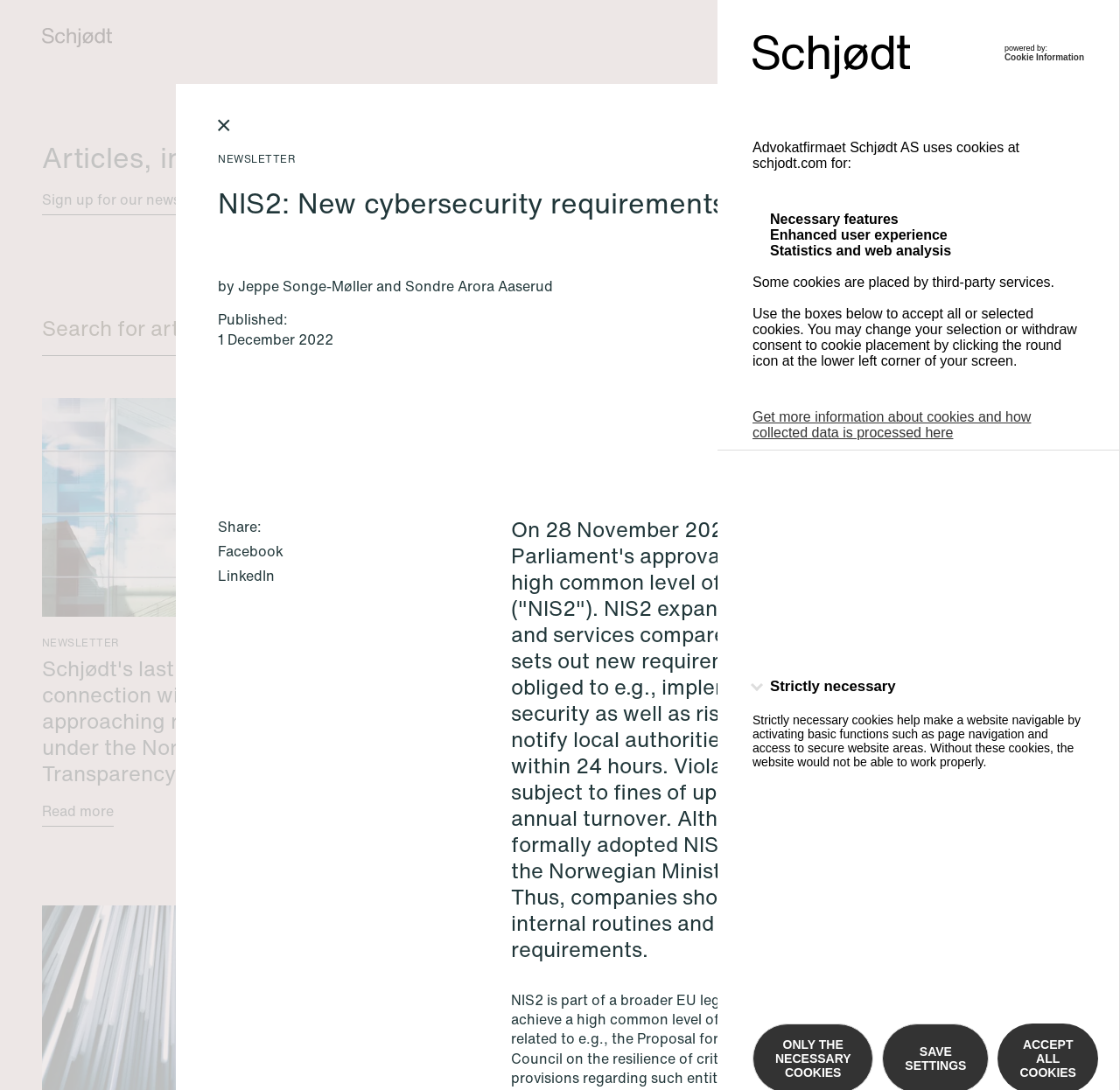Please give the bounding box coordinates of the area that should be clicked to fulfill the following instruction: "Search news articles". The coordinates should be in the format of four float numbers from 0 to 1, i.e., [left, top, right, bottom].

[0.038, 0.289, 0.333, 0.327]